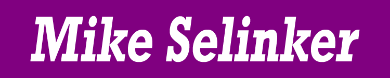What is the name displayed prominently on the webpage?
Using the image, provide a detailed and thorough answer to the question.

The name 'Mike Selinker' is displayed in bold, stylized white text against the purple background, indicating that he is likely the author or a key figure associated with the content of the webpage.